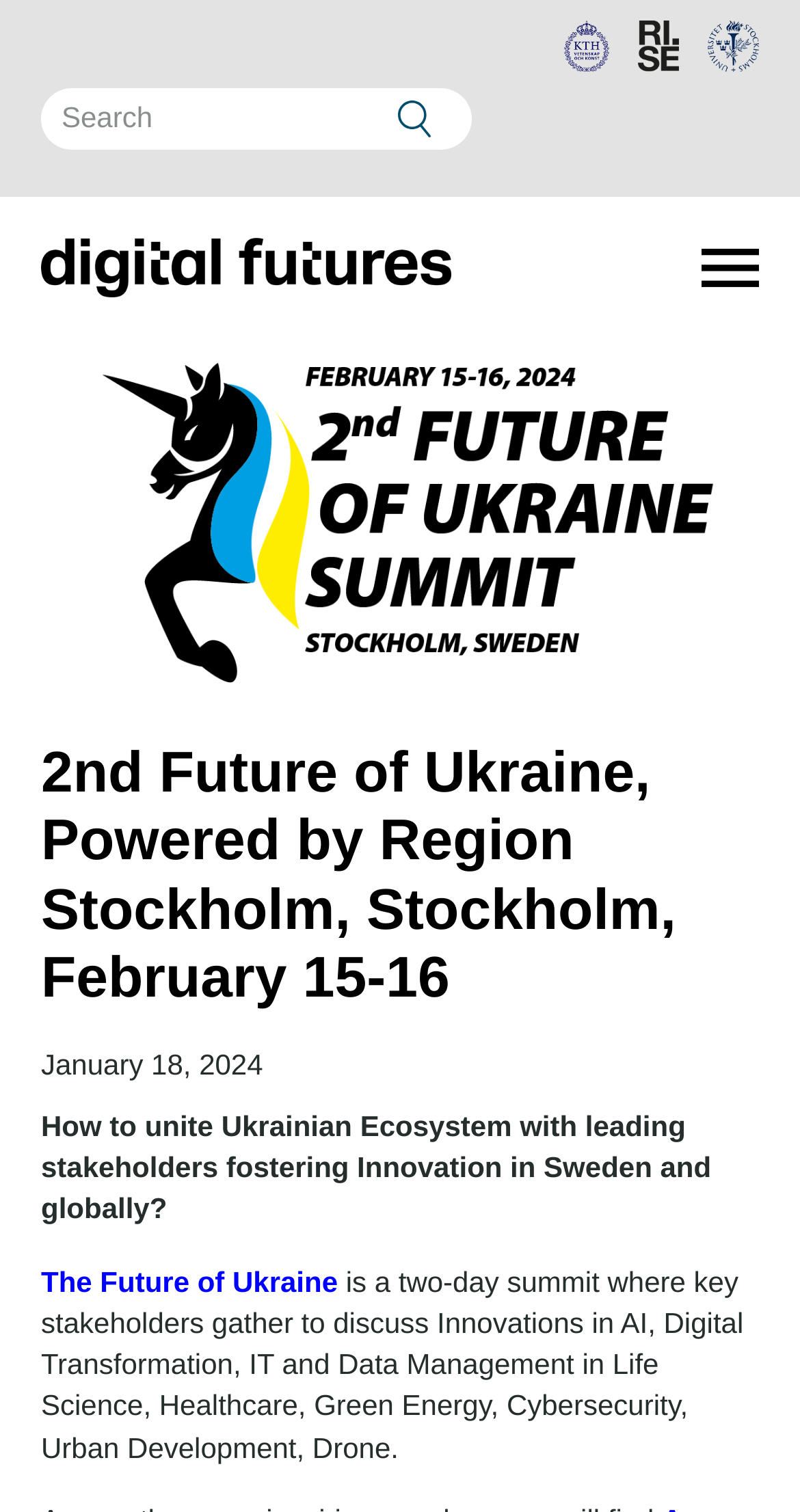What is the theme of the summit?
Based on the screenshot, provide a one-word or short-phrase response.

Innovation